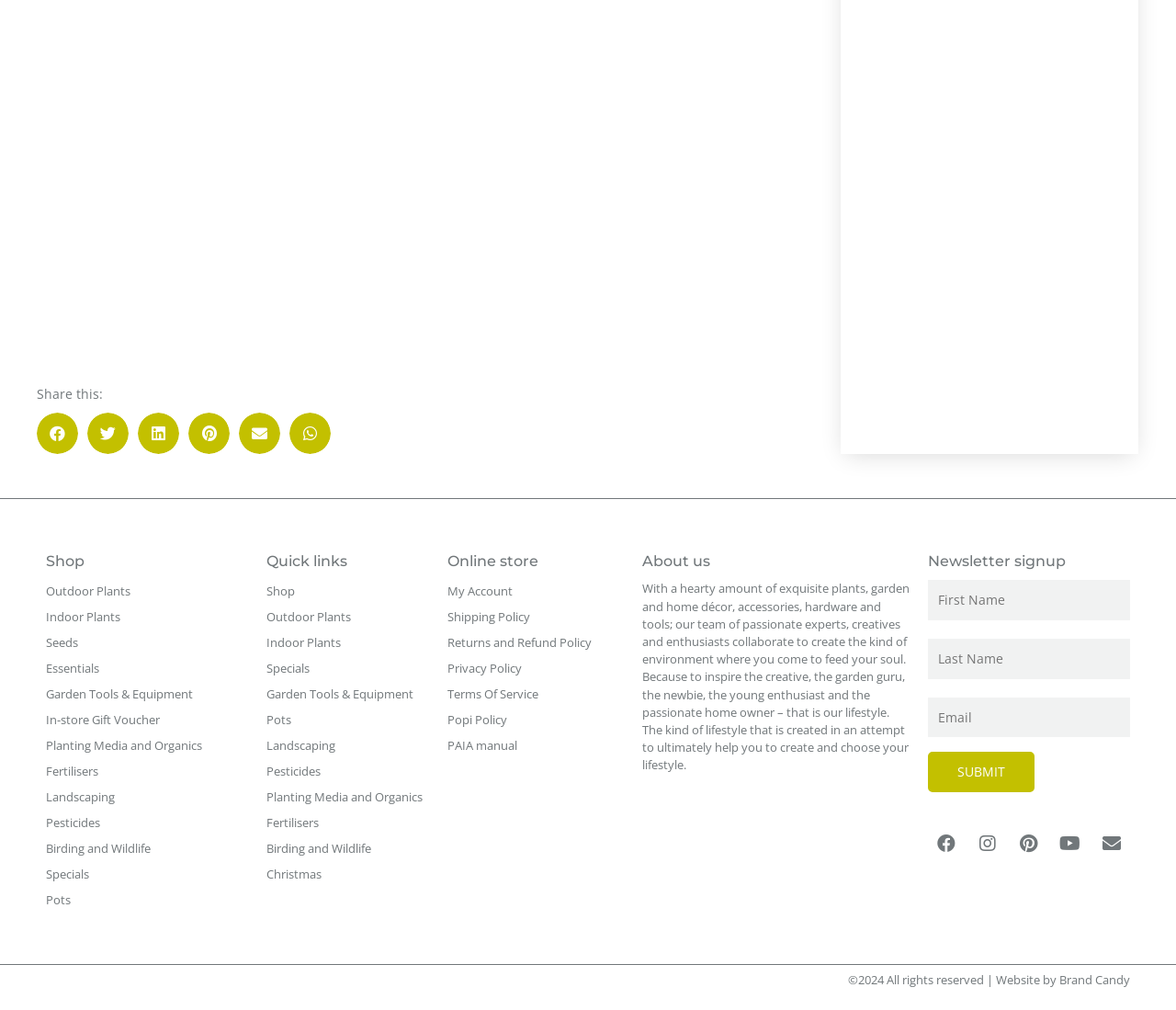Provide your answer in a single word or phrase: 
What is the purpose of the 'Newsletter signup' section?

To subscribe to the newsletter